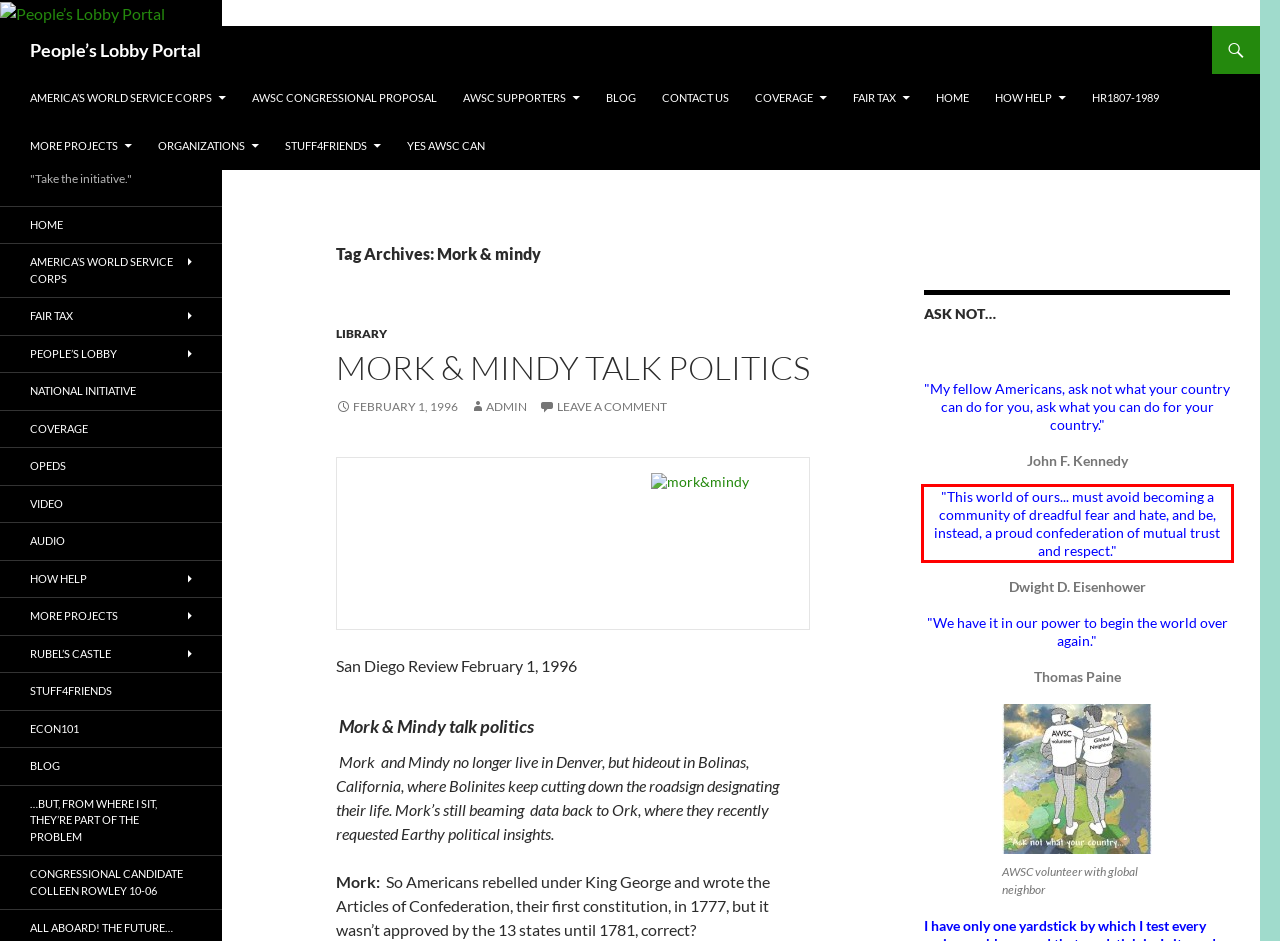Locate the red bounding box in the provided webpage screenshot and use OCR to determine the text content inside it.

"This world of ours... must avoid becoming a community of dreadful fear and hate, and be, instead, a proud confederation of mutual trust and respect."